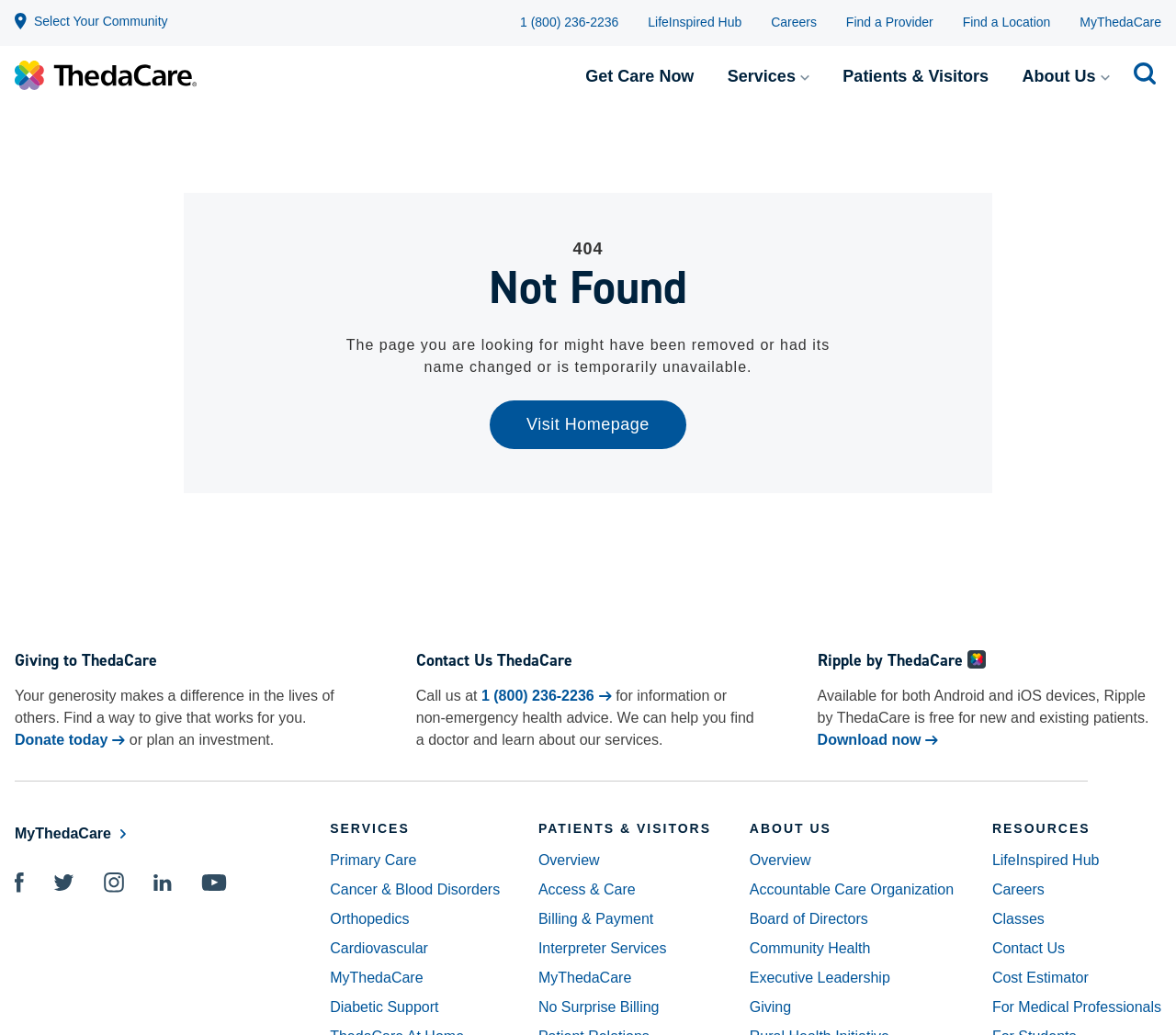Please use the details from the image to answer the following question comprehensively:
How many community options are available?

I counted the number of community options by looking at the links 'Shawano', 'Berlin', 'Fox Cities', 'New London', 'Waupaca', and 'Wild Rose'.